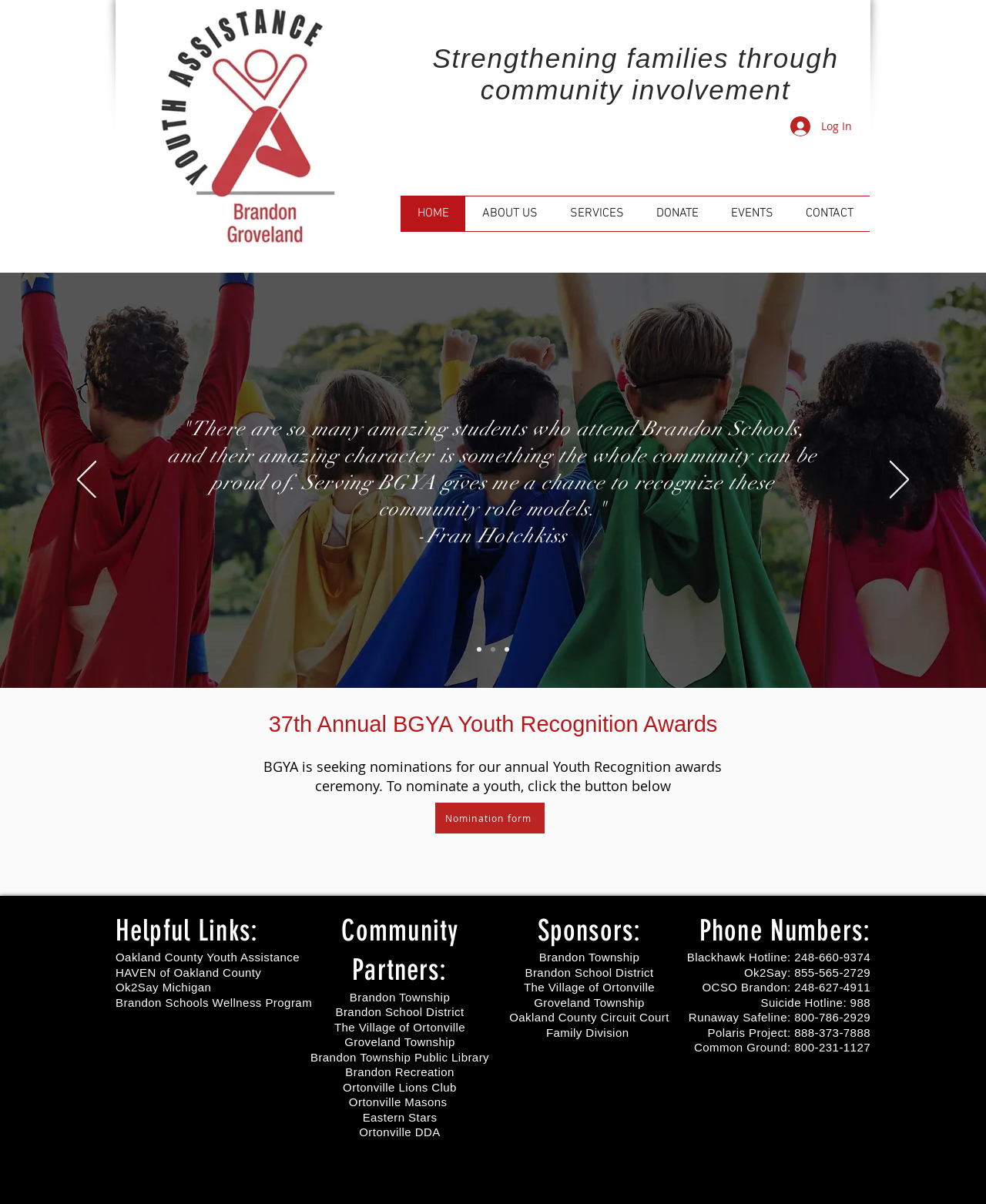What is the phone number for the Blackhawk Hotline?
Please answer the question with a single word or phrase, referencing the image.

248-660-9374